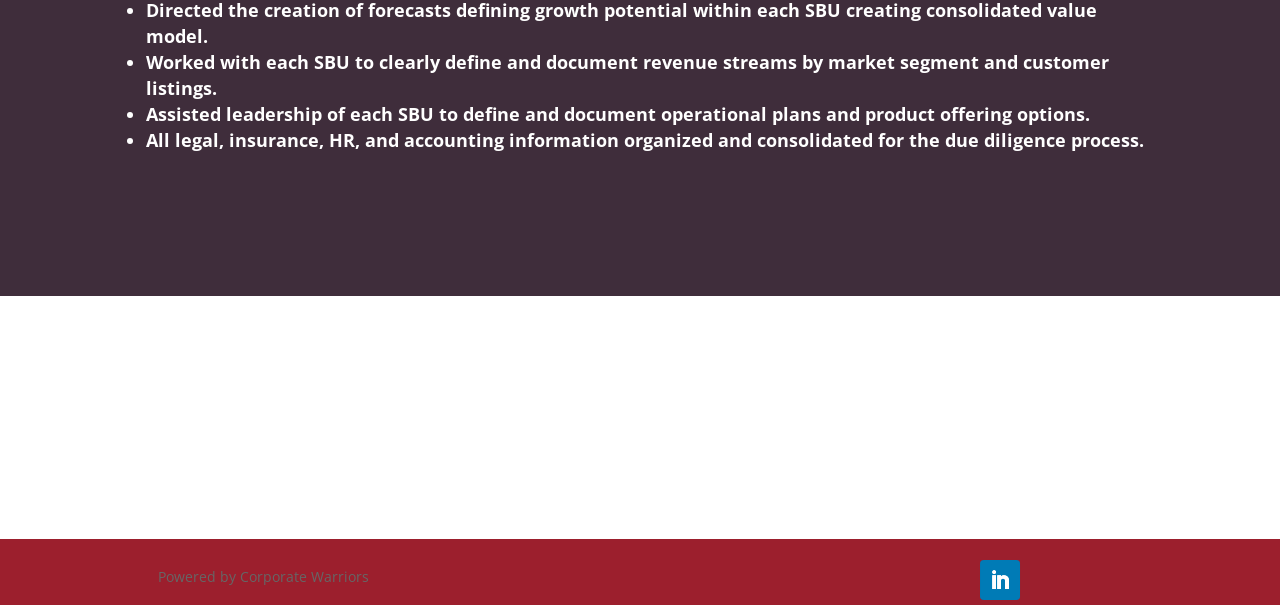Please answer the following question using a single word or phrase: 
What is the value created for previous entity owners?

Significant value